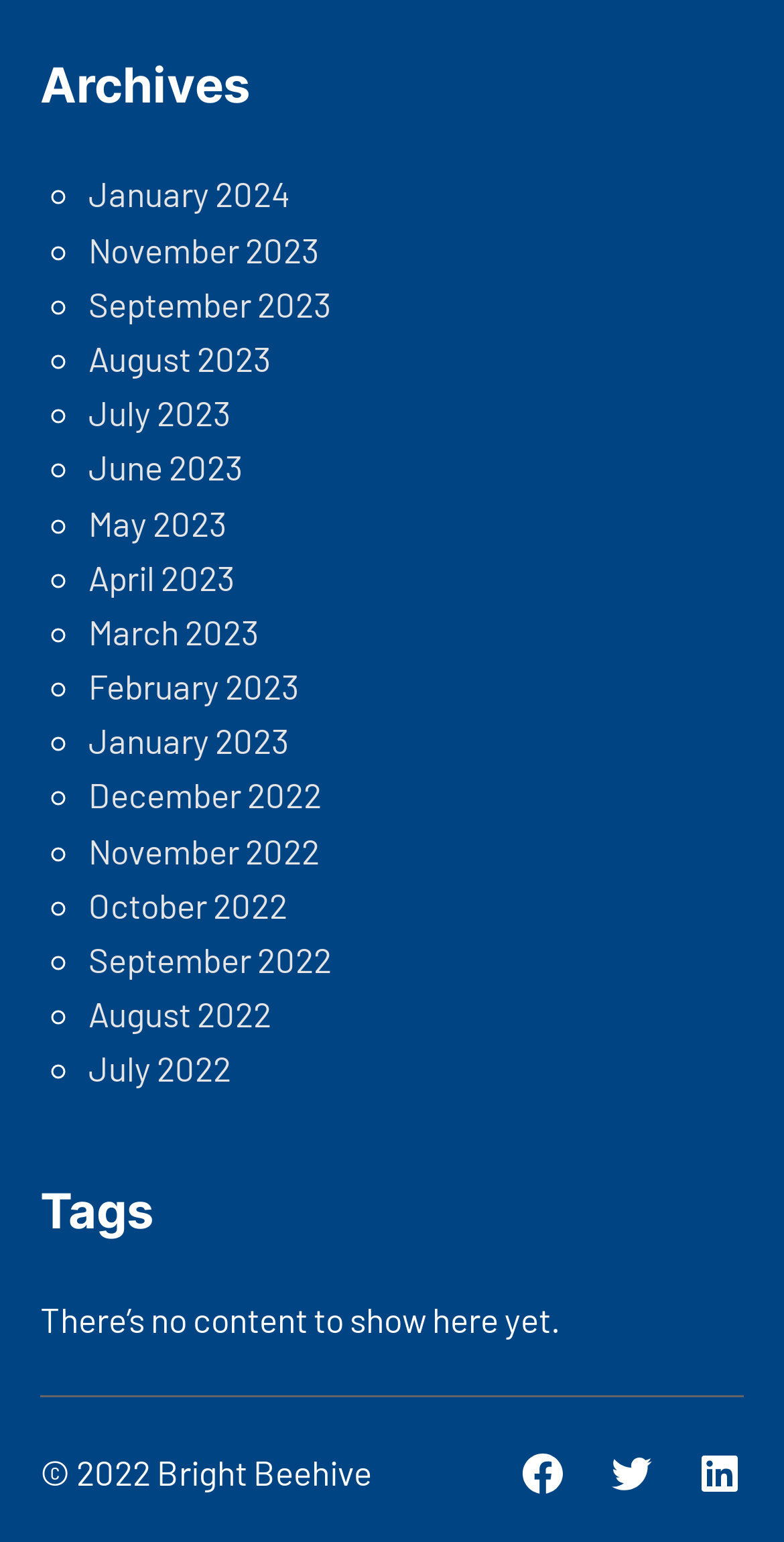How many social media links are there?
From the image, respond using a single word or phrase.

3